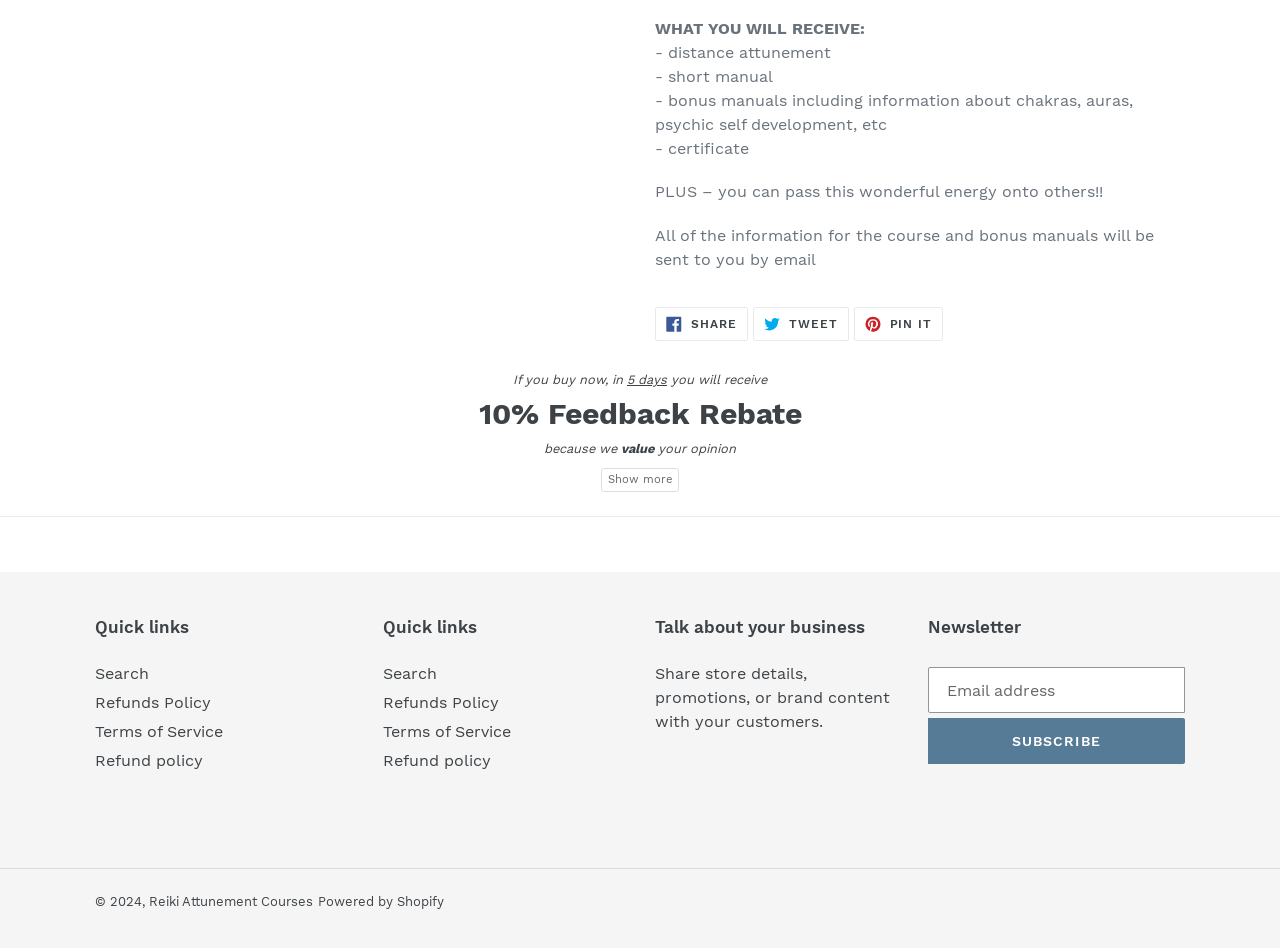Answer the question below using just one word or a short phrase: 
What is the copyright year?

2024